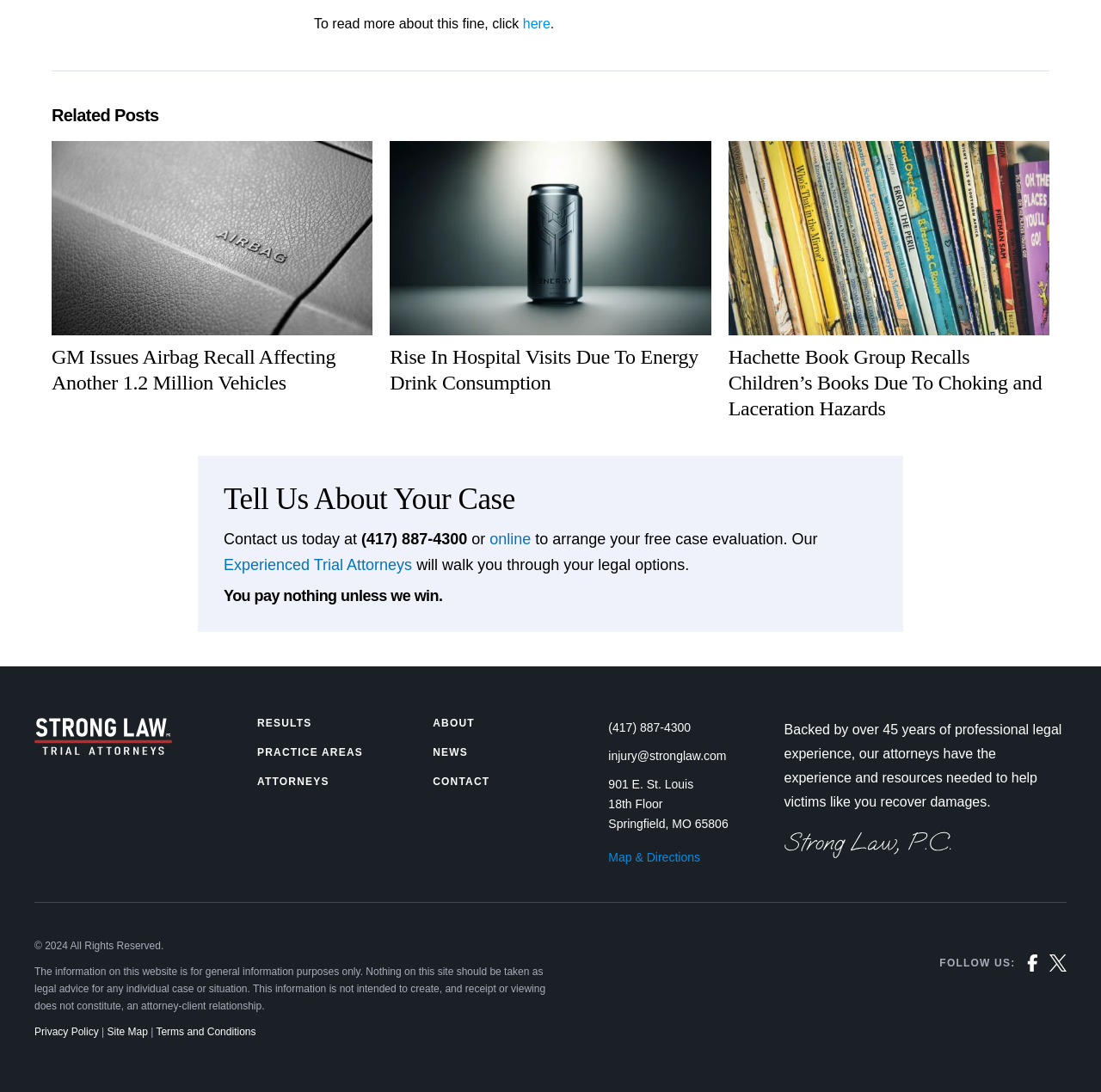Identify the bounding box coordinates of the section to be clicked to complete the task described by the following instruction: "Contact us today at (417) 887-4300". The coordinates should be four float numbers between 0 and 1, formatted as [left, top, right, bottom].

[0.328, 0.486, 0.424, 0.501]